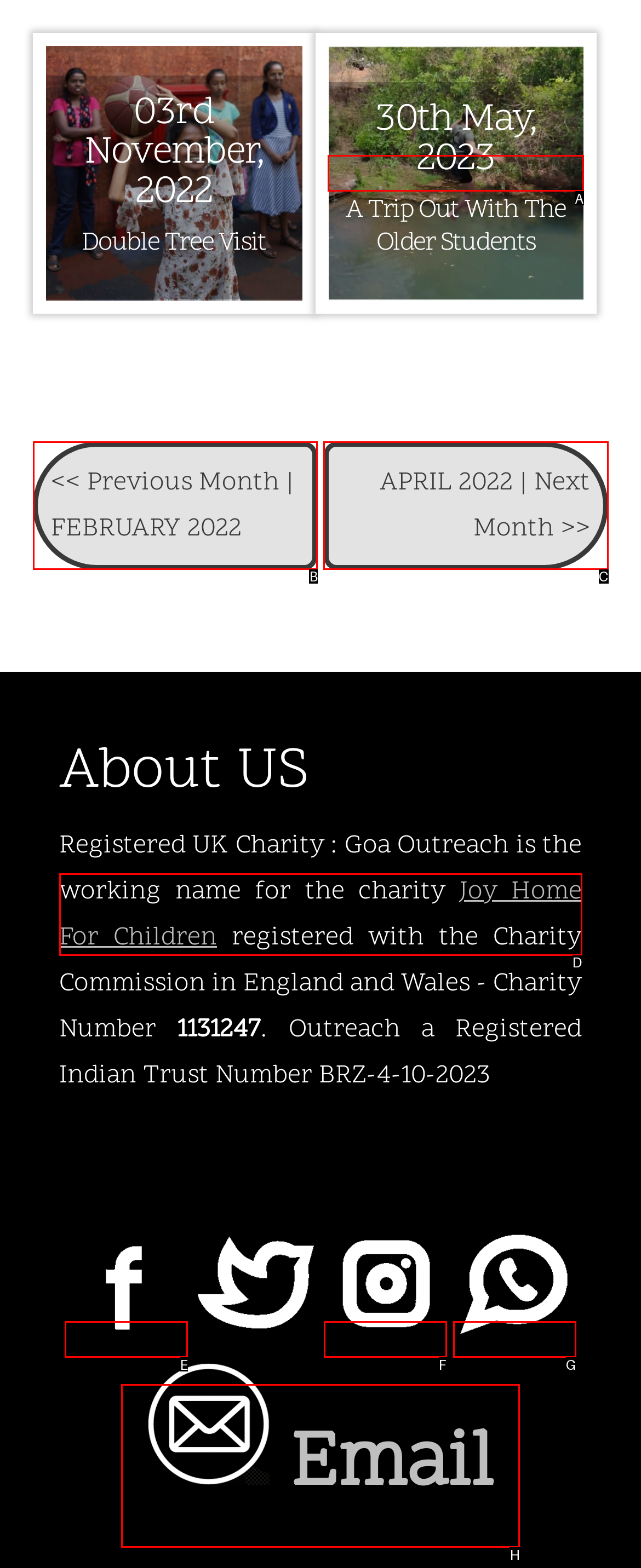Identify which lettered option to click to carry out the task: Contact us via email. Provide the letter as your answer.

H